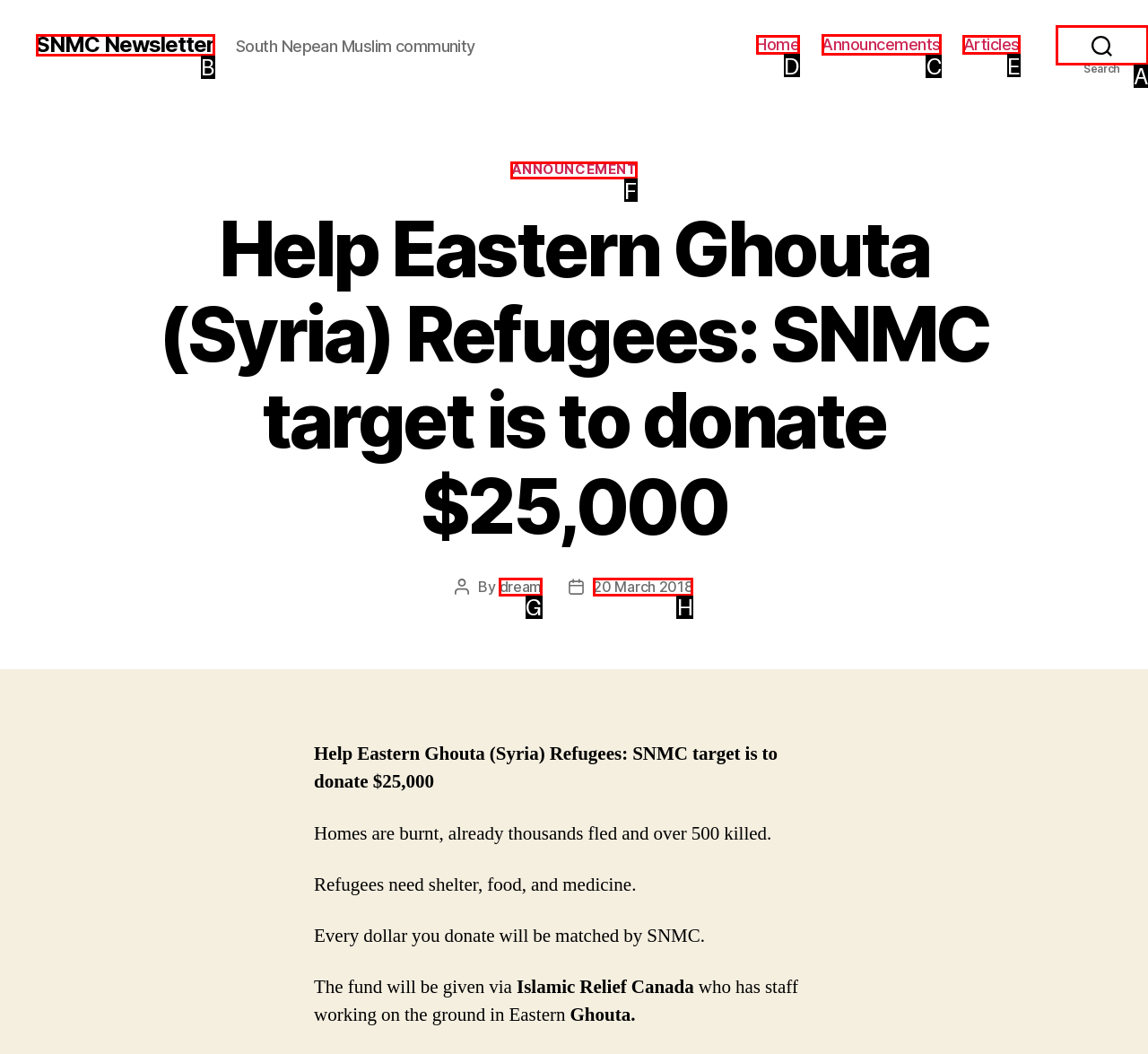Determine the letter of the UI element that will complete the task: Check the Announcements page
Reply with the corresponding letter.

C